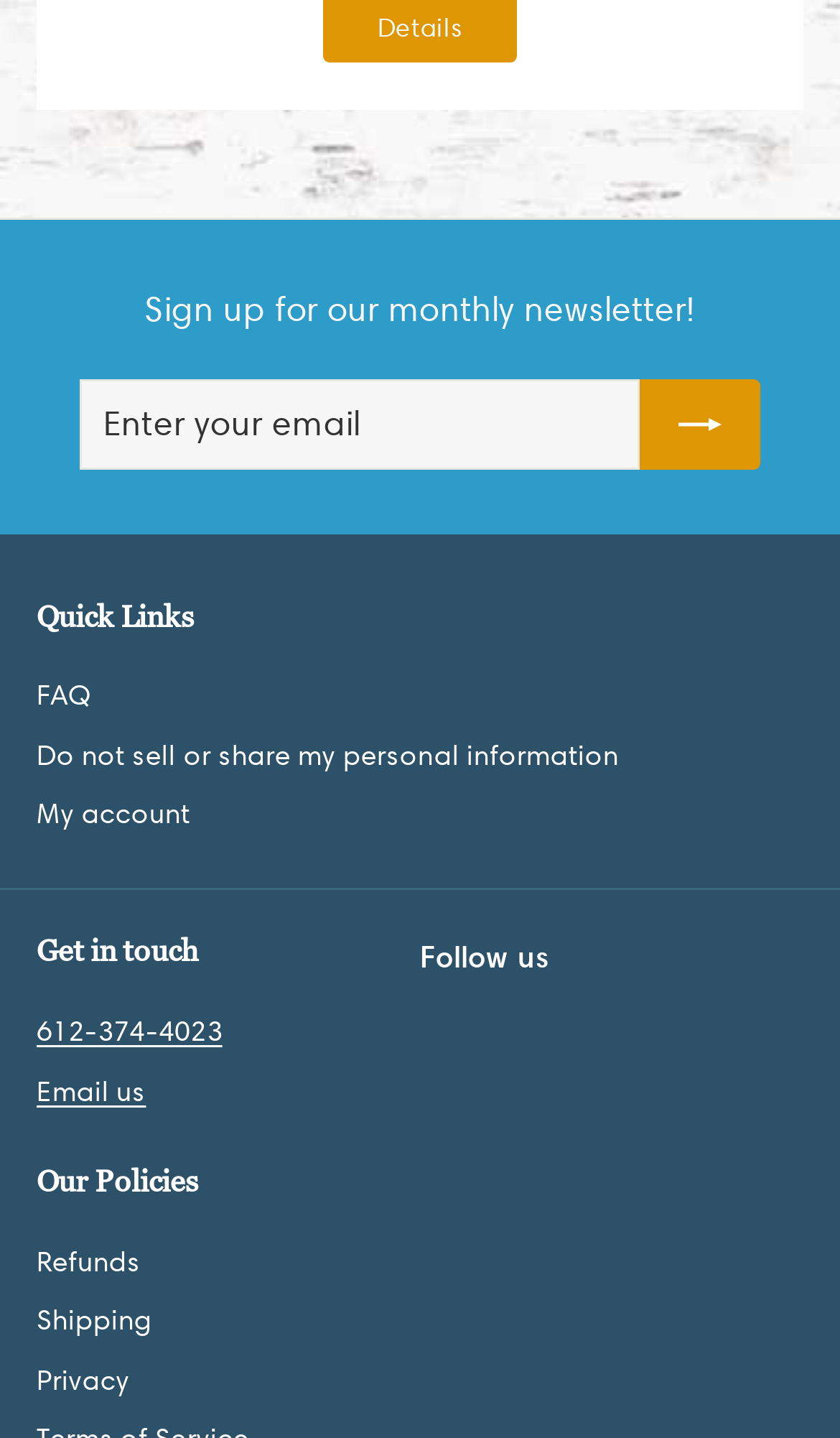Please locate the bounding box coordinates of the element's region that needs to be clicked to follow the instruction: "Contact us by phone". The bounding box coordinates should be provided as four float numbers between 0 and 1, i.e., [left, top, right, bottom].

[0.044, 0.697, 0.265, 0.738]